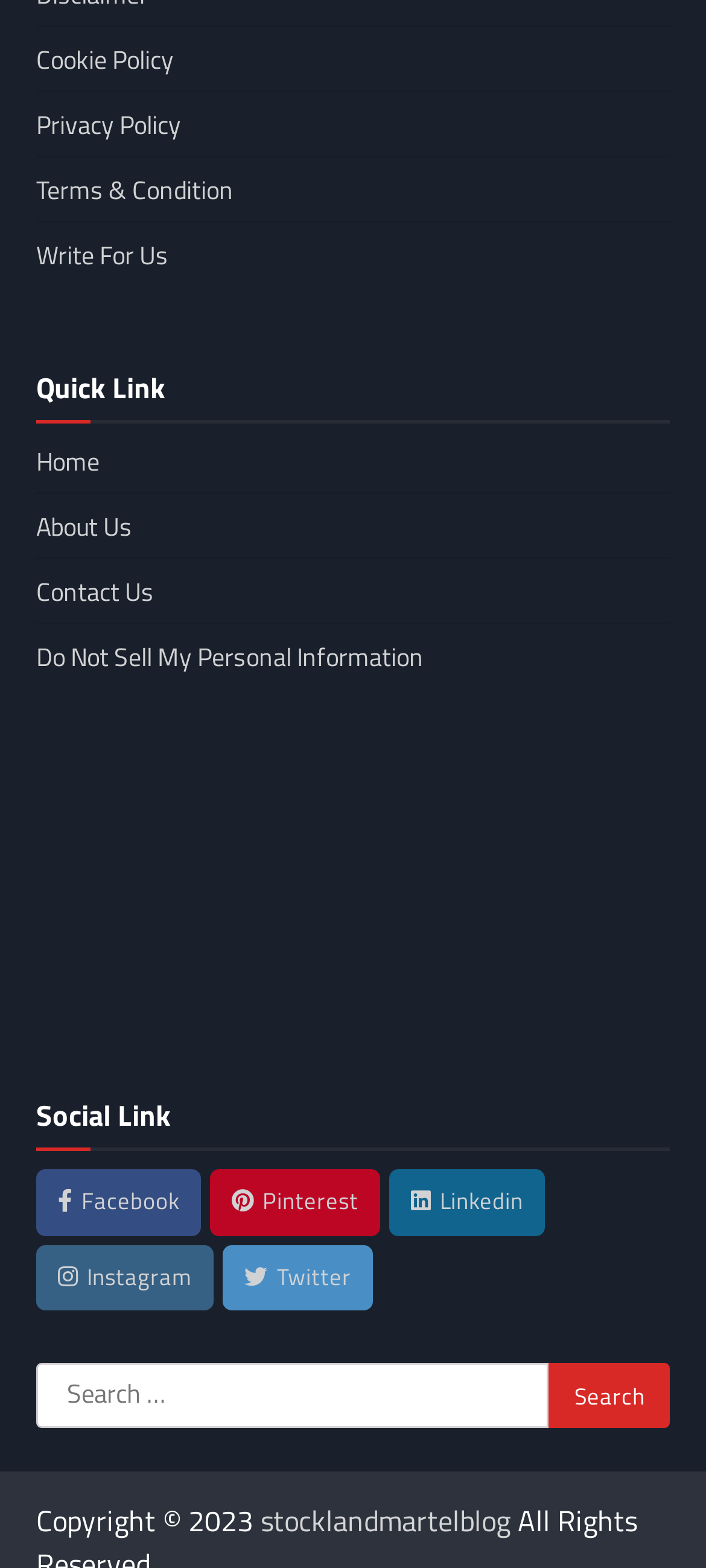Please provide the bounding box coordinates for the element that needs to be clicked to perform the following instruction: "Check the Facebook social link". The coordinates should be given as four float numbers between 0 and 1, i.e., [left, top, right, bottom].

[0.051, 0.746, 0.285, 0.788]